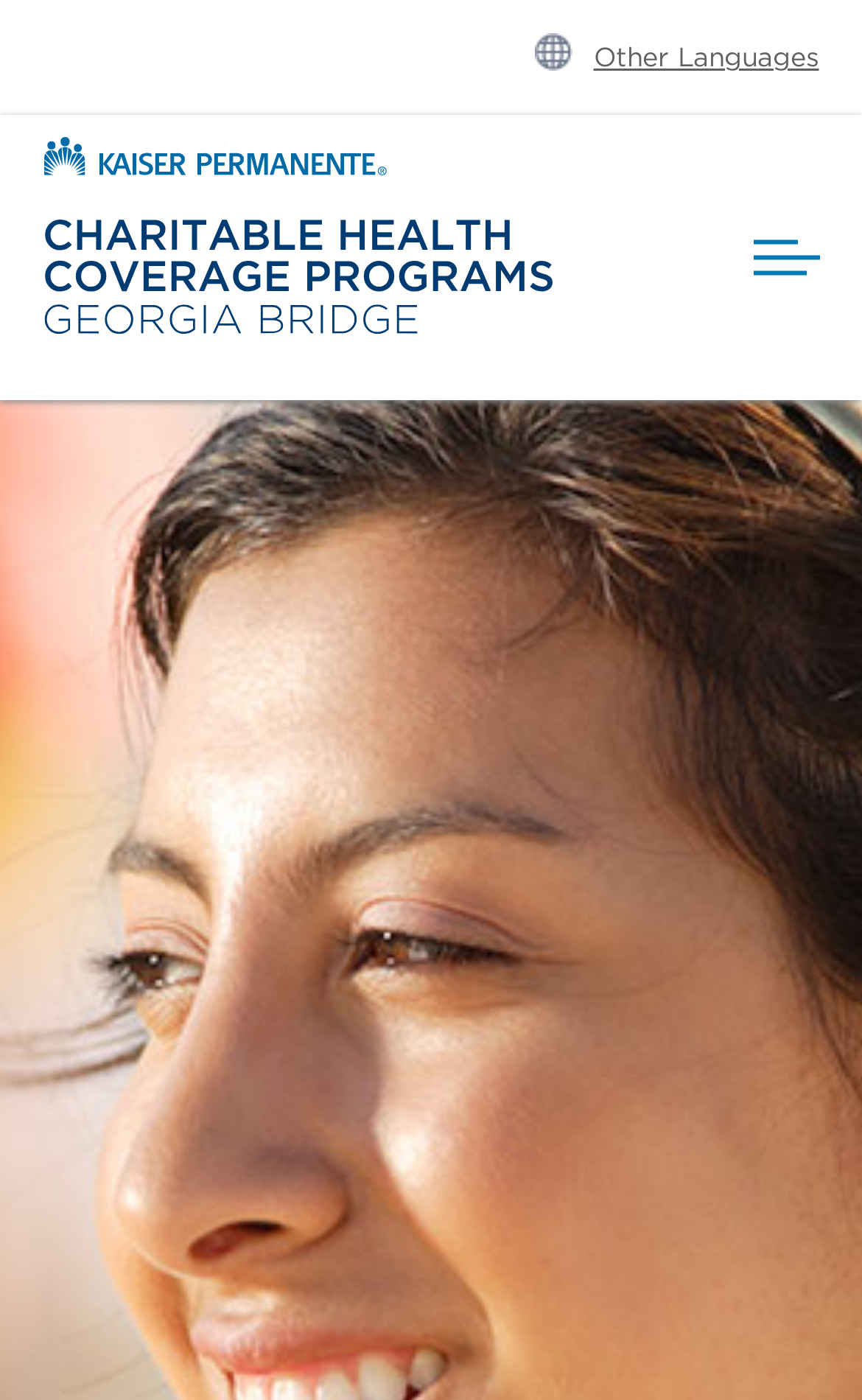Locate and provide the bounding box coordinates for the HTML element that matches this description: "June 19, 2023June 22, 2023".

None